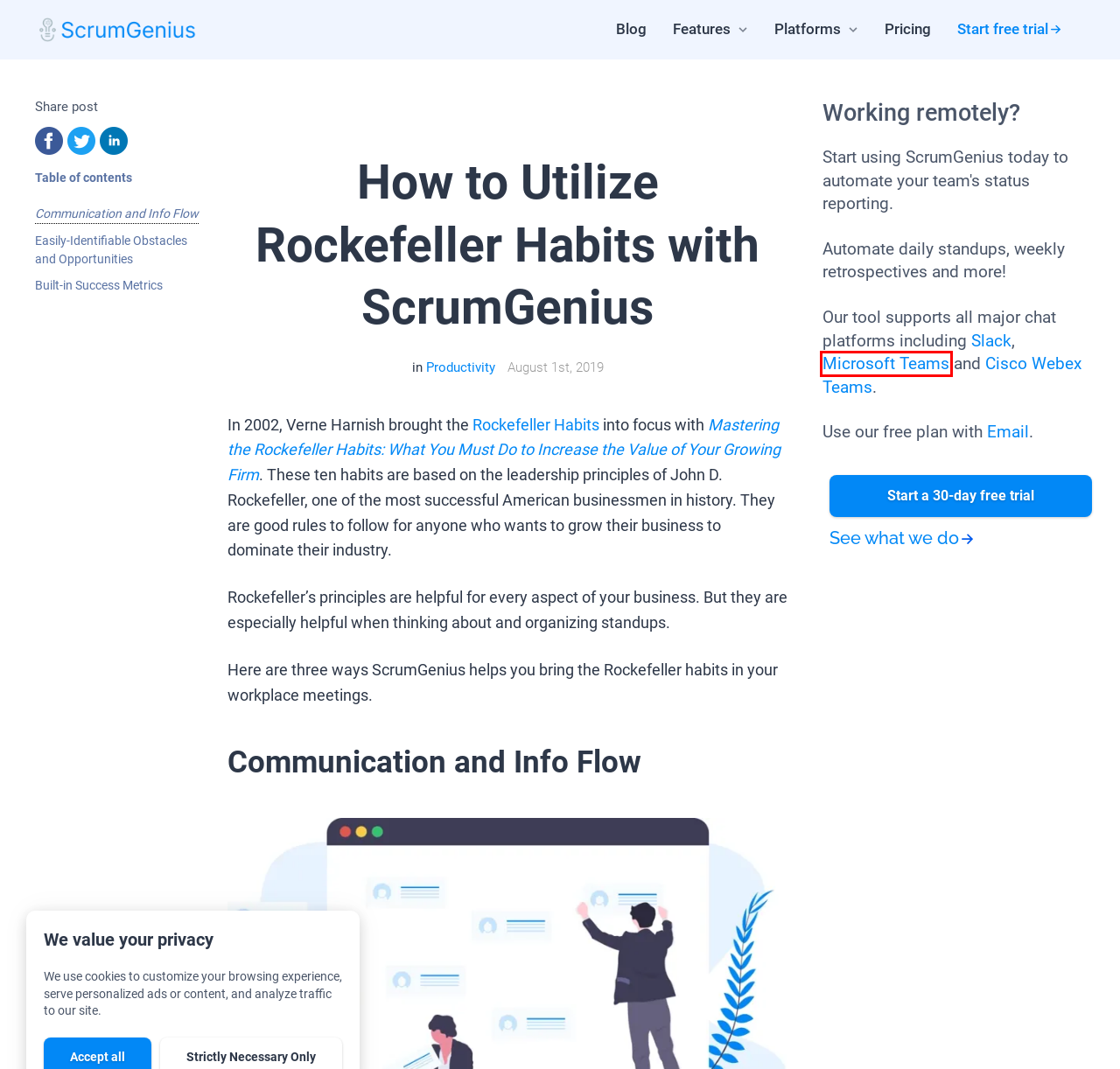Assess the screenshot of a webpage with a red bounding box and determine which webpage description most accurately matches the new page after clicking the element within the red box. Here are the options:
A. Automated standups on Email with ScrumGenius | ScrumGenius
B. ScrumGenius - A standup bot for Slack and Microsoft Teams
C. 10 Rockefeller Habits — The Framework For Scaling Up Your Business NOW
D. Asynchronous stand up and check in meetings | ScrumGenius
E. About Verne Harnish - Keynote Speaker - Scaling Up
F. ScrumGenius Blog | ScrumGenius
G. Asynchronous standups on Slack with ScrumGenius | ScrumGenius
H. Automated standups on Microsoft Teams with ScrumGenius | ScrumGenius

H